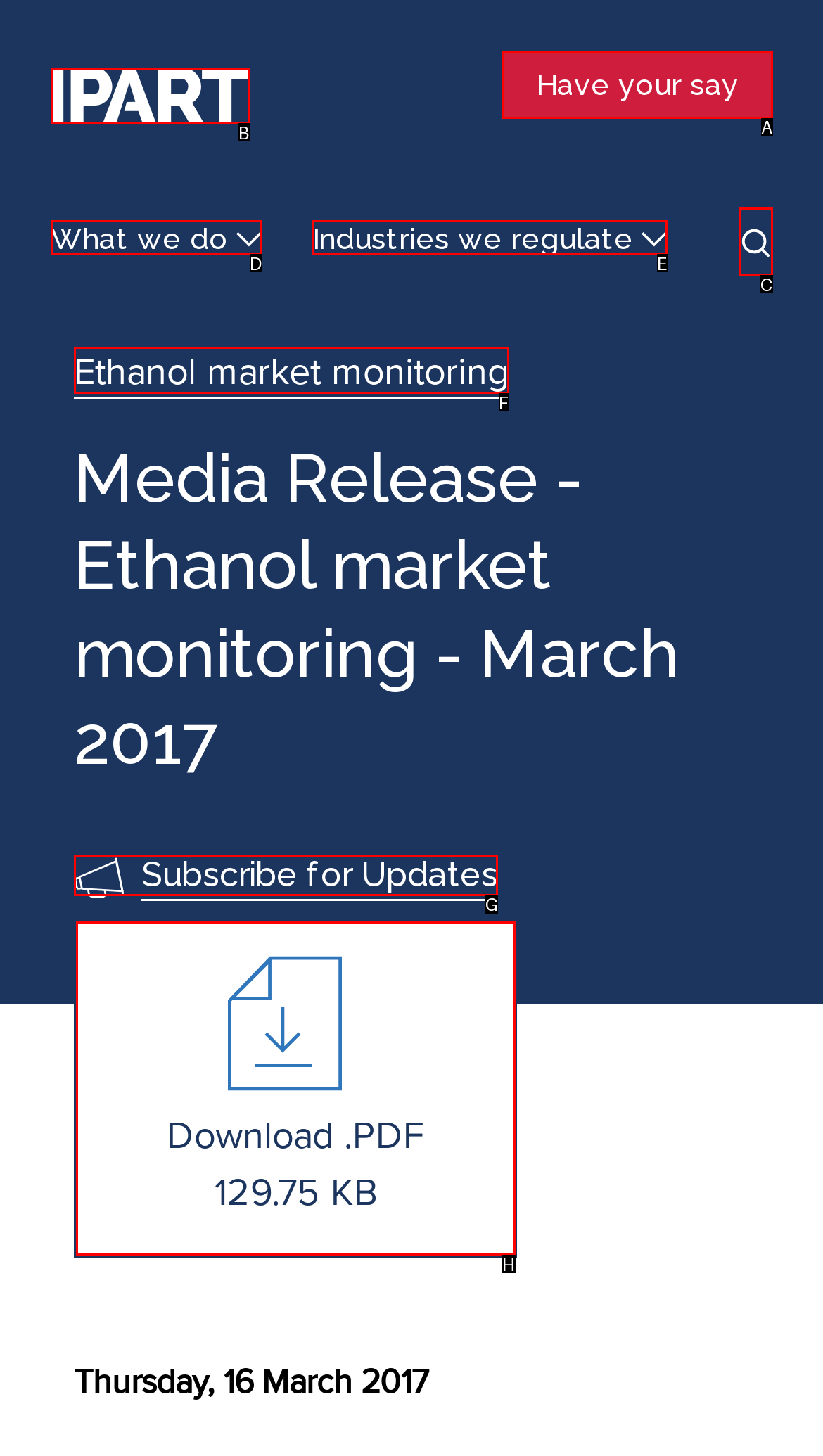Select the letter of the element you need to click to complete this task: Contact the facility
Answer using the letter from the specified choices.

None